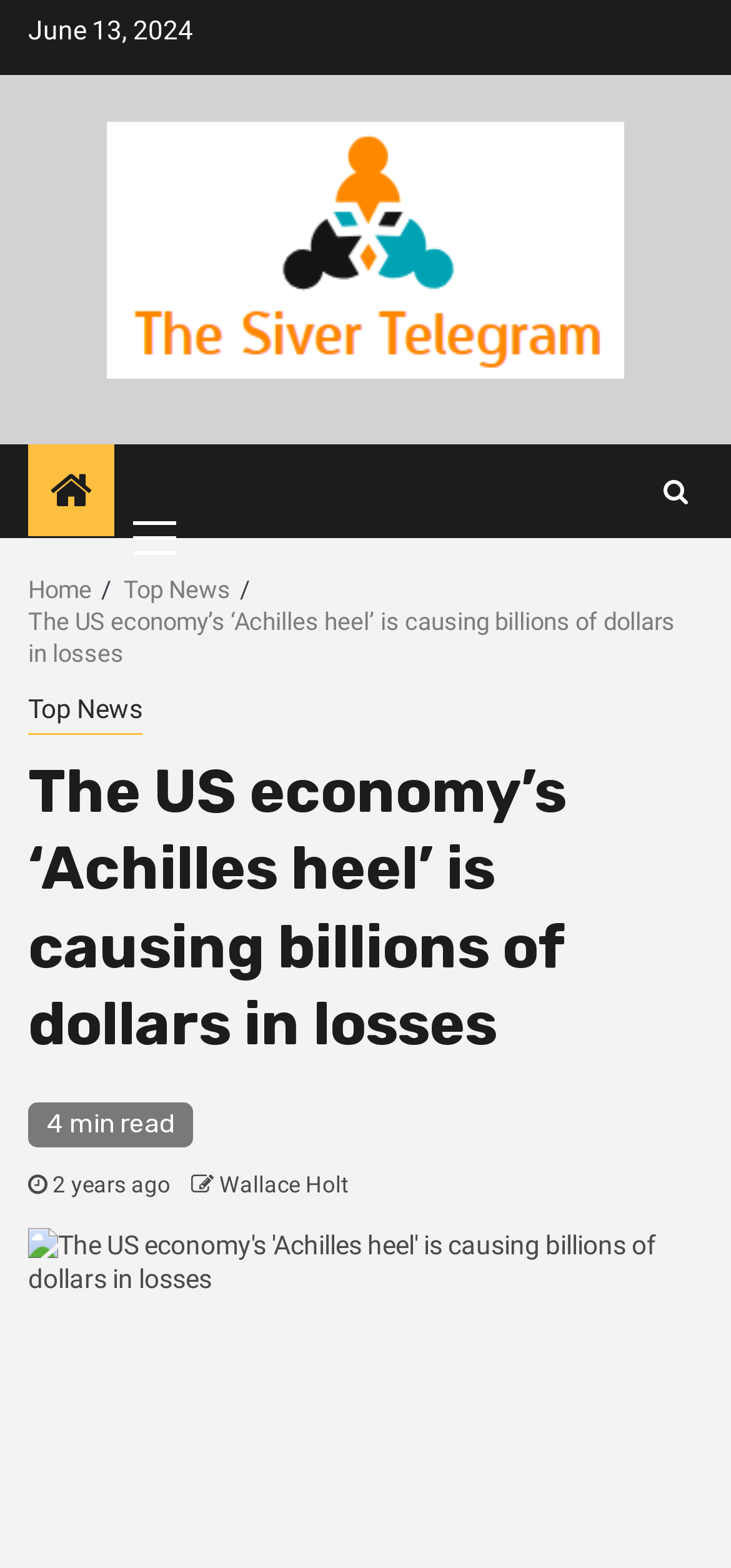What is the age of the article?
Look at the image and answer the question using a single word or phrase.

2 years